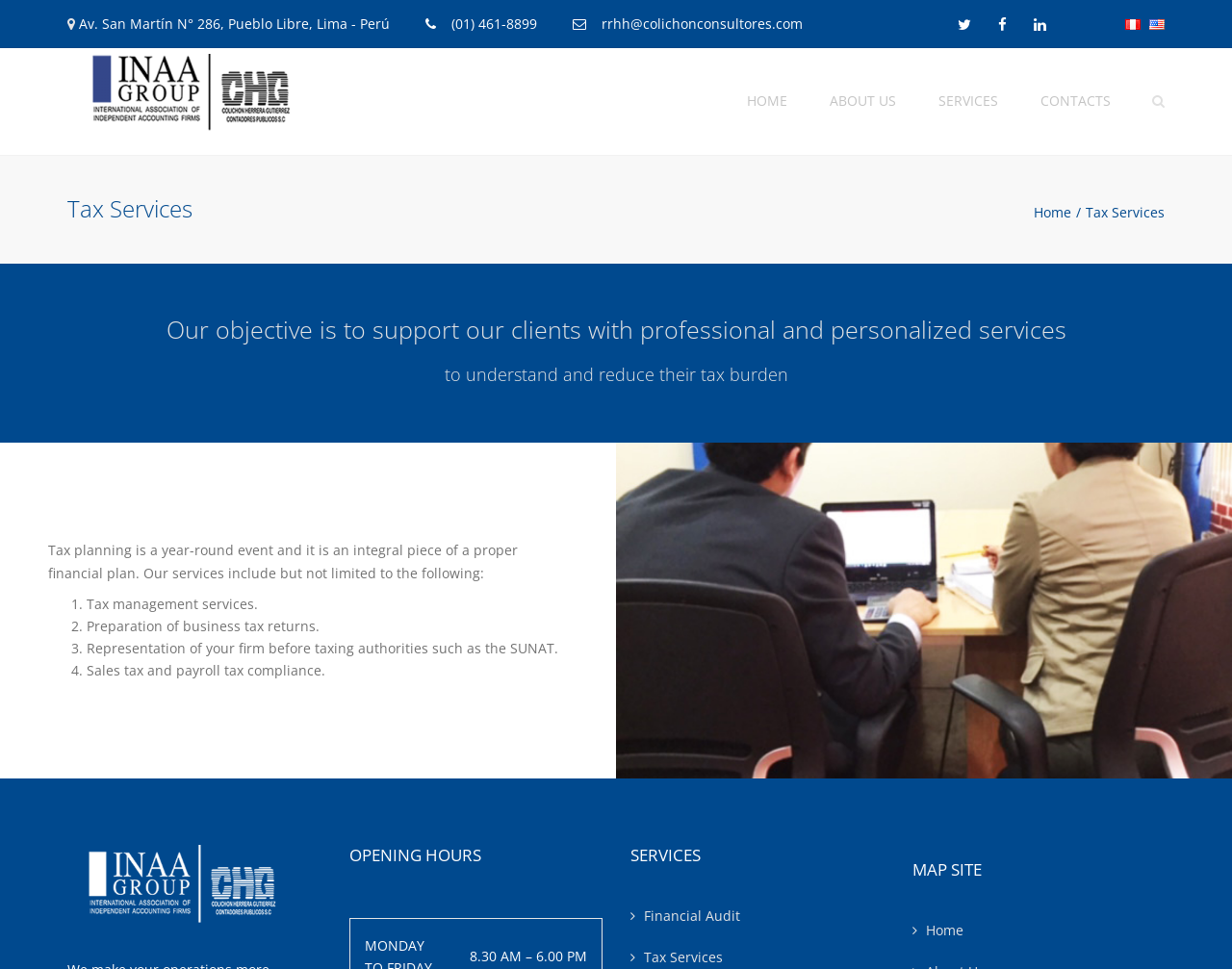Please mark the bounding box coordinates of the area that should be clicked to carry out the instruction: "Visit the home page".

[0.598, 0.084, 0.647, 0.126]